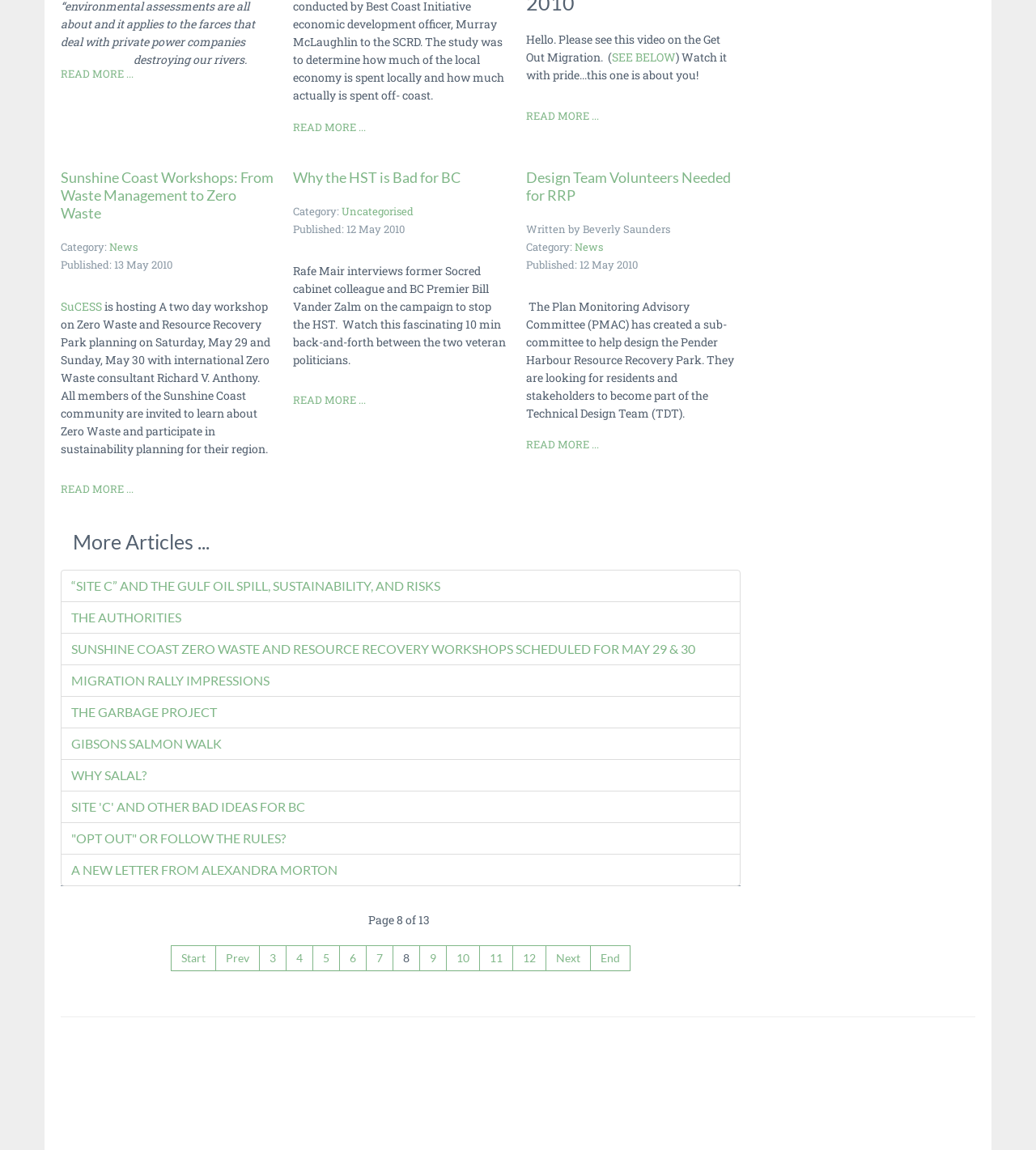Using the provided description: "Privacy Policy", find the bounding box coordinates of the corresponding UI element. The output should be four float numbers between 0 and 1, in the format [left, top, right, bottom].

[0.534, 0.906, 0.62, 0.927]